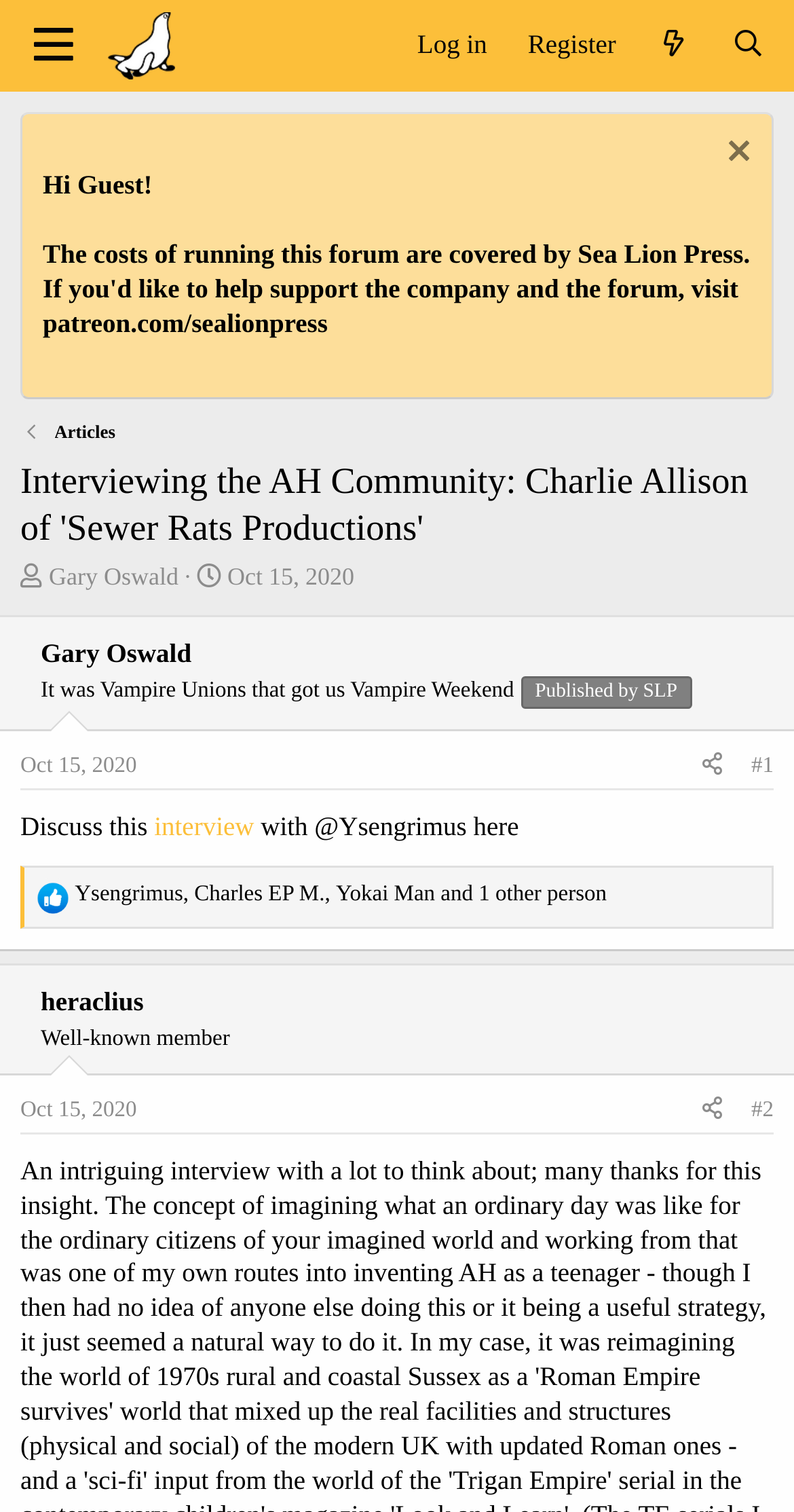Identify the bounding box coordinates for the region to click in order to carry out this instruction: "Discuss this interview with @Ysengrimus". Provide the coordinates using four float numbers between 0 and 1, formatted as [left, top, right, bottom].

[0.026, 0.536, 0.654, 0.556]